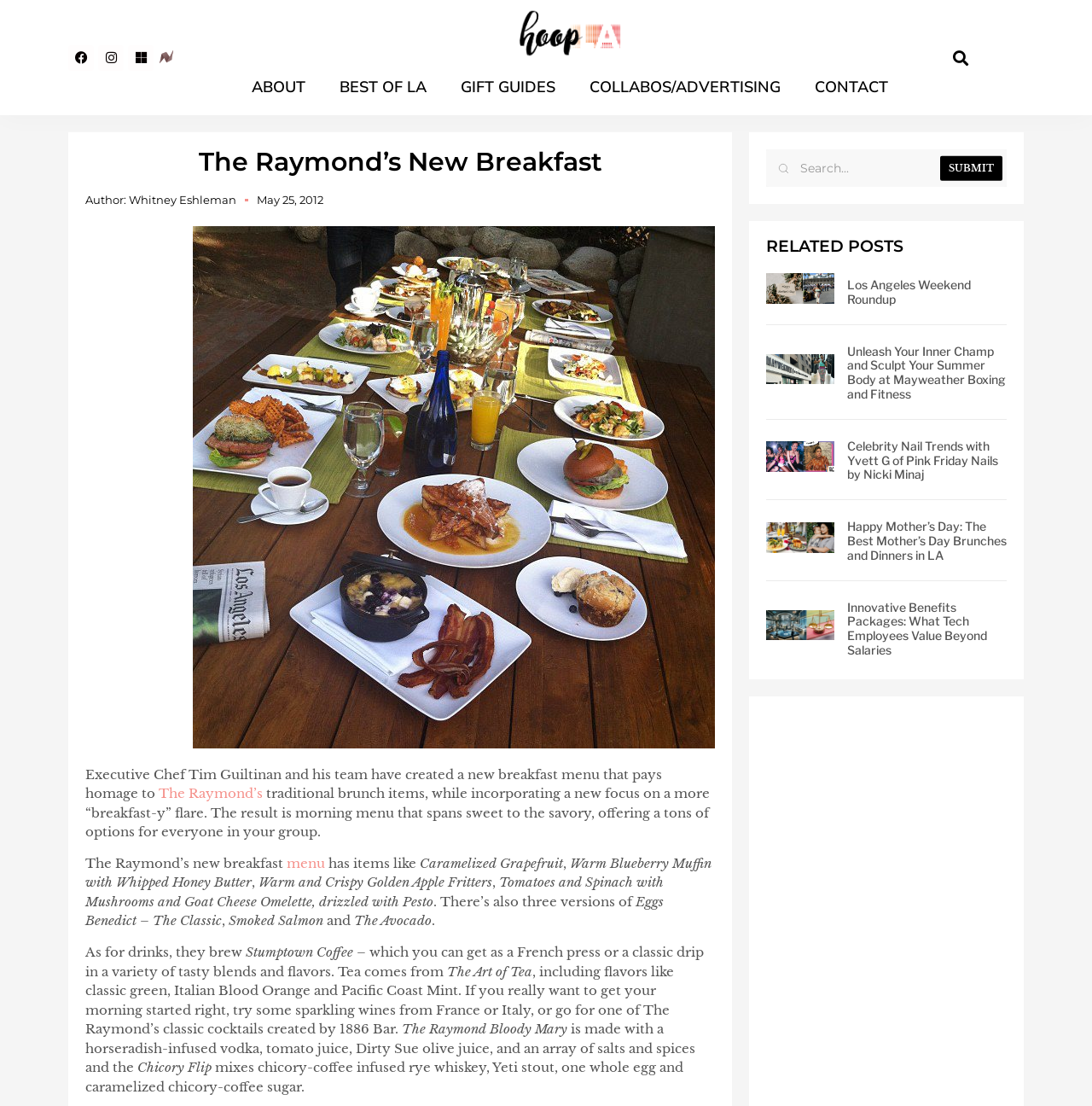Indicate the bounding box coordinates of the clickable region to achieve the following instruction: "Check out Los Angeles Weekend Roundup."

[0.702, 0.263, 0.764, 0.278]